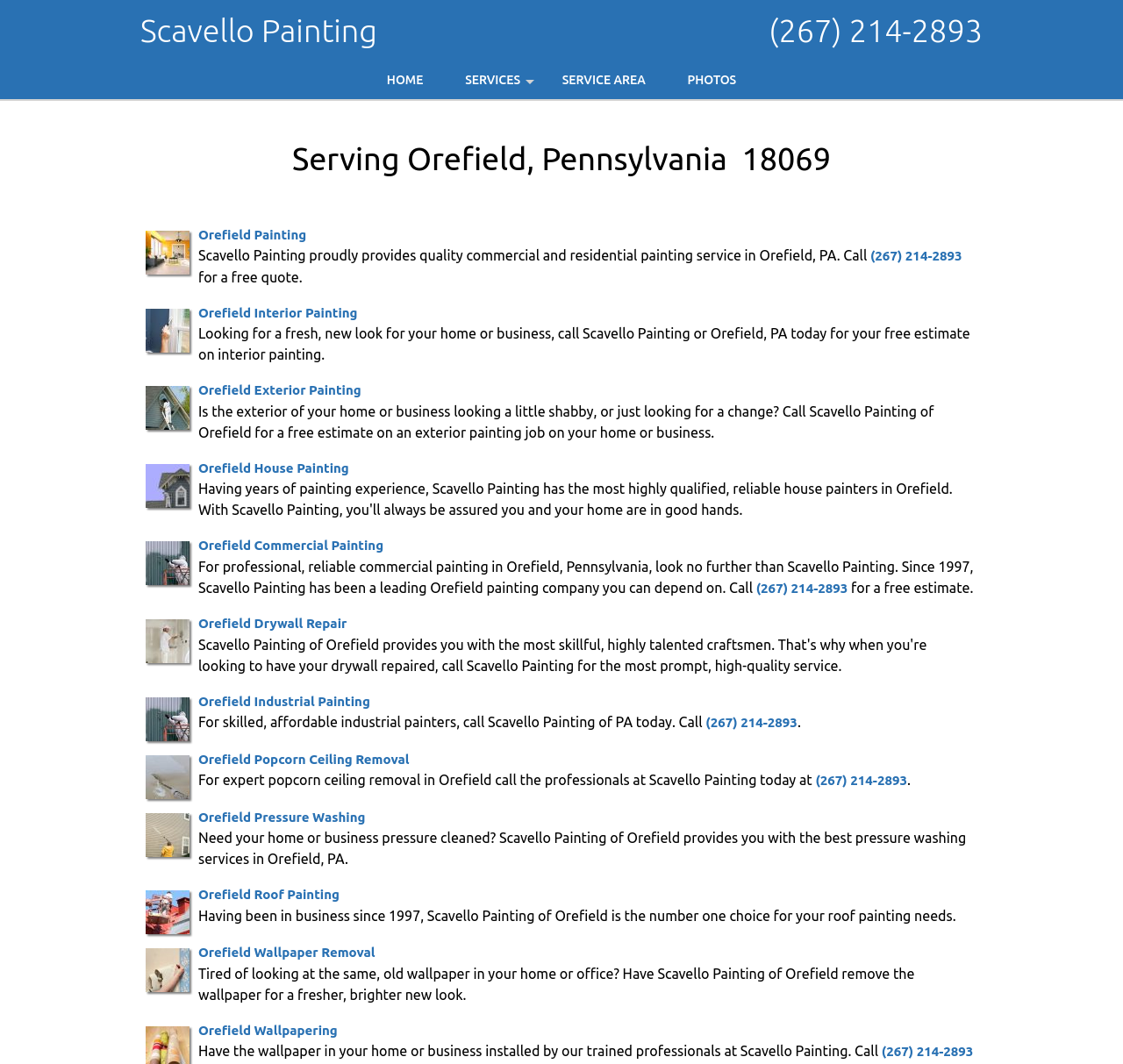Using the information in the image, could you please answer the following question in detail:
What is the phone number of Scavello Painting?

The phone number of Scavello Painting can be found in multiple places on the webpage, including the top right corner and in the text descriptions of various services. It is (267) 214-2893.